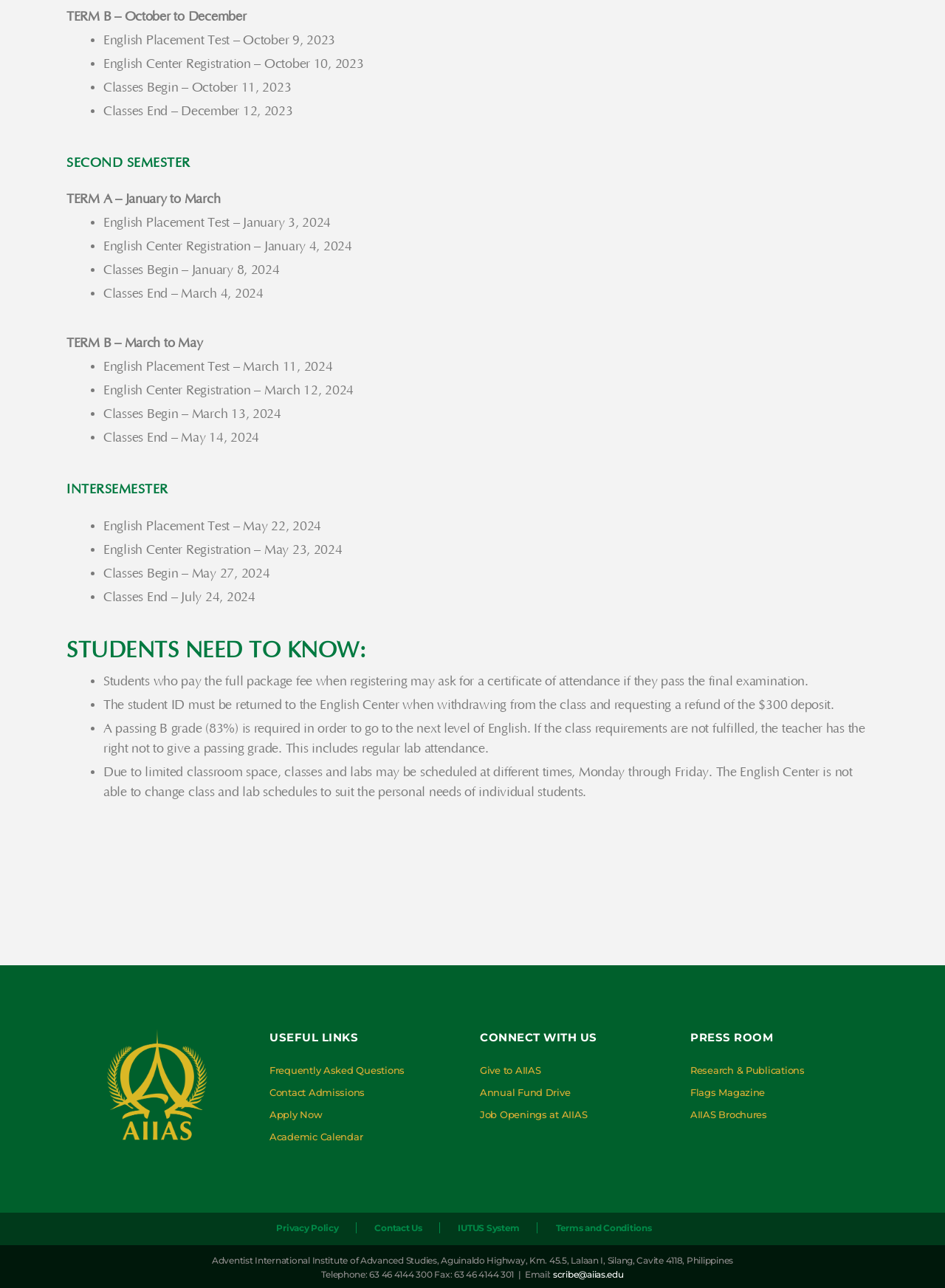Kindly determine the bounding box coordinates for the area that needs to be clicked to execute this instruction: "Click on Frequently Asked Questions".

[0.285, 0.826, 0.428, 0.836]